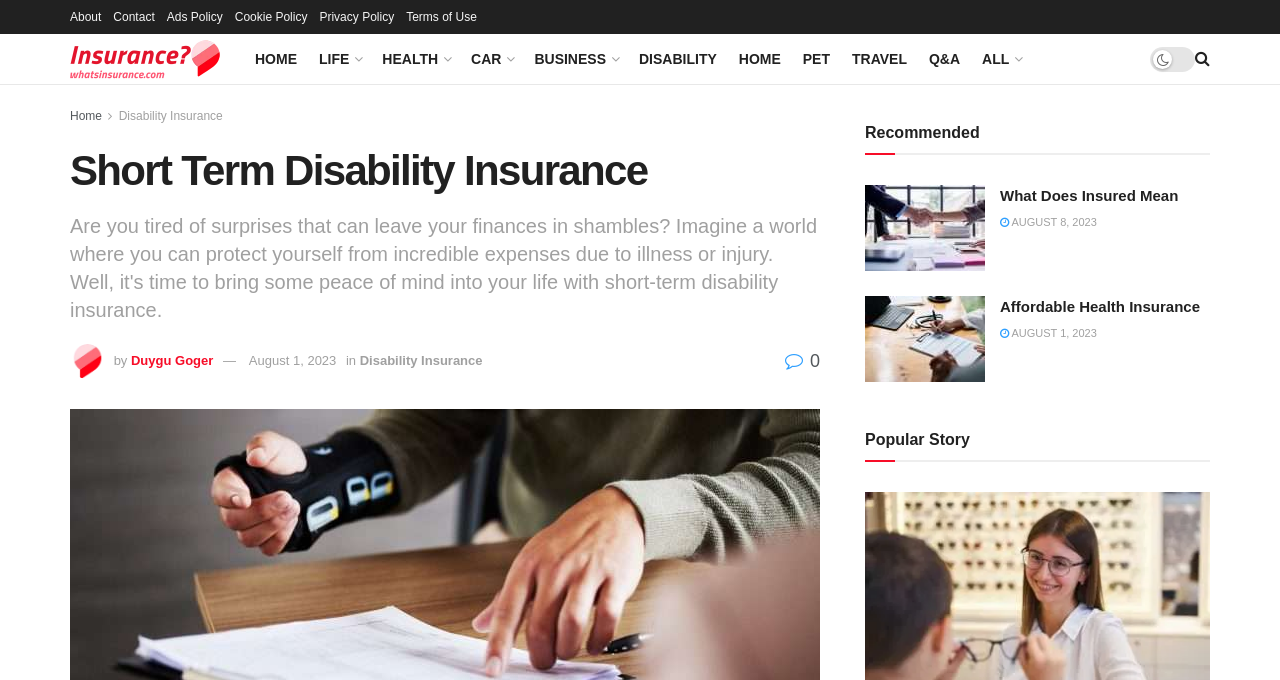Please provide the bounding box coordinates for the element that needs to be clicked to perform the instruction: "Click on the 'About' link". The coordinates must consist of four float numbers between 0 and 1, formatted as [left, top, right, bottom].

[0.055, 0.0, 0.079, 0.05]